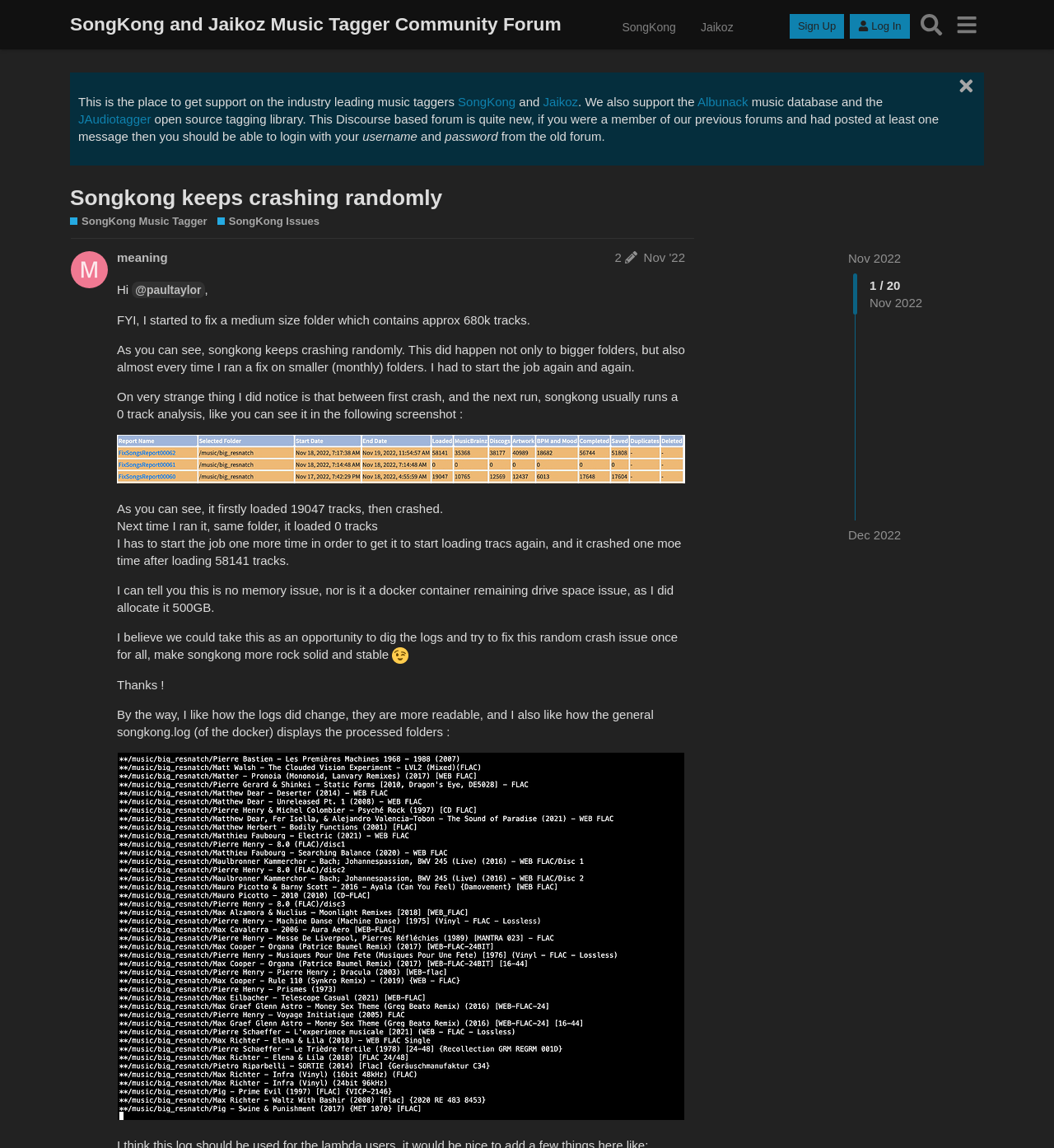Specify the bounding box coordinates of the element's area that should be clicked to execute the given instruction: "Search for topics, posts, users, or categories". The coordinates should be four float numbers between 0 and 1, i.e., [left, top, right, bottom].

[0.867, 0.007, 0.9, 0.036]